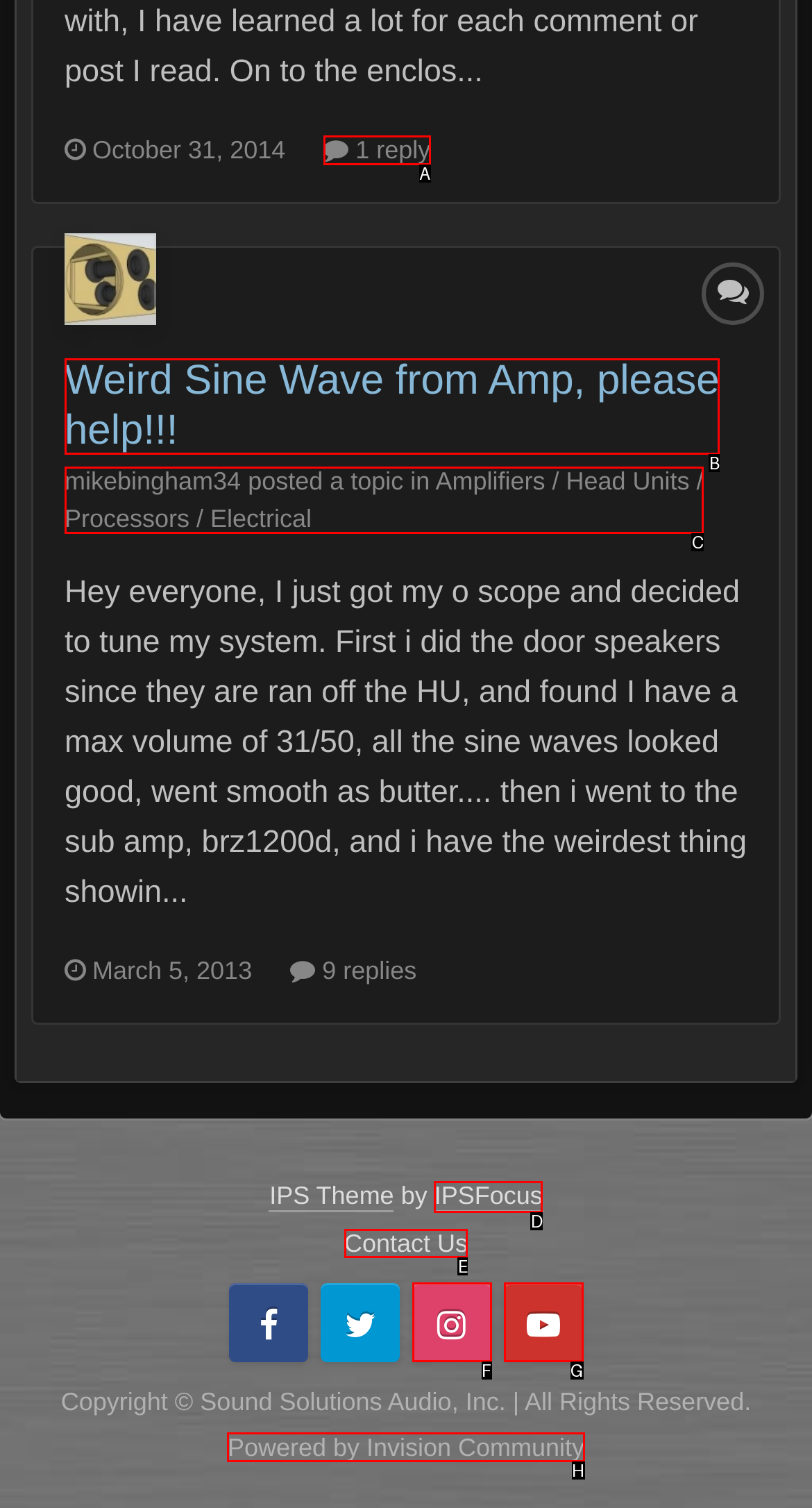Determine which HTML element should be clicked for this task: Contact us
Provide the option's letter from the available choices.

E